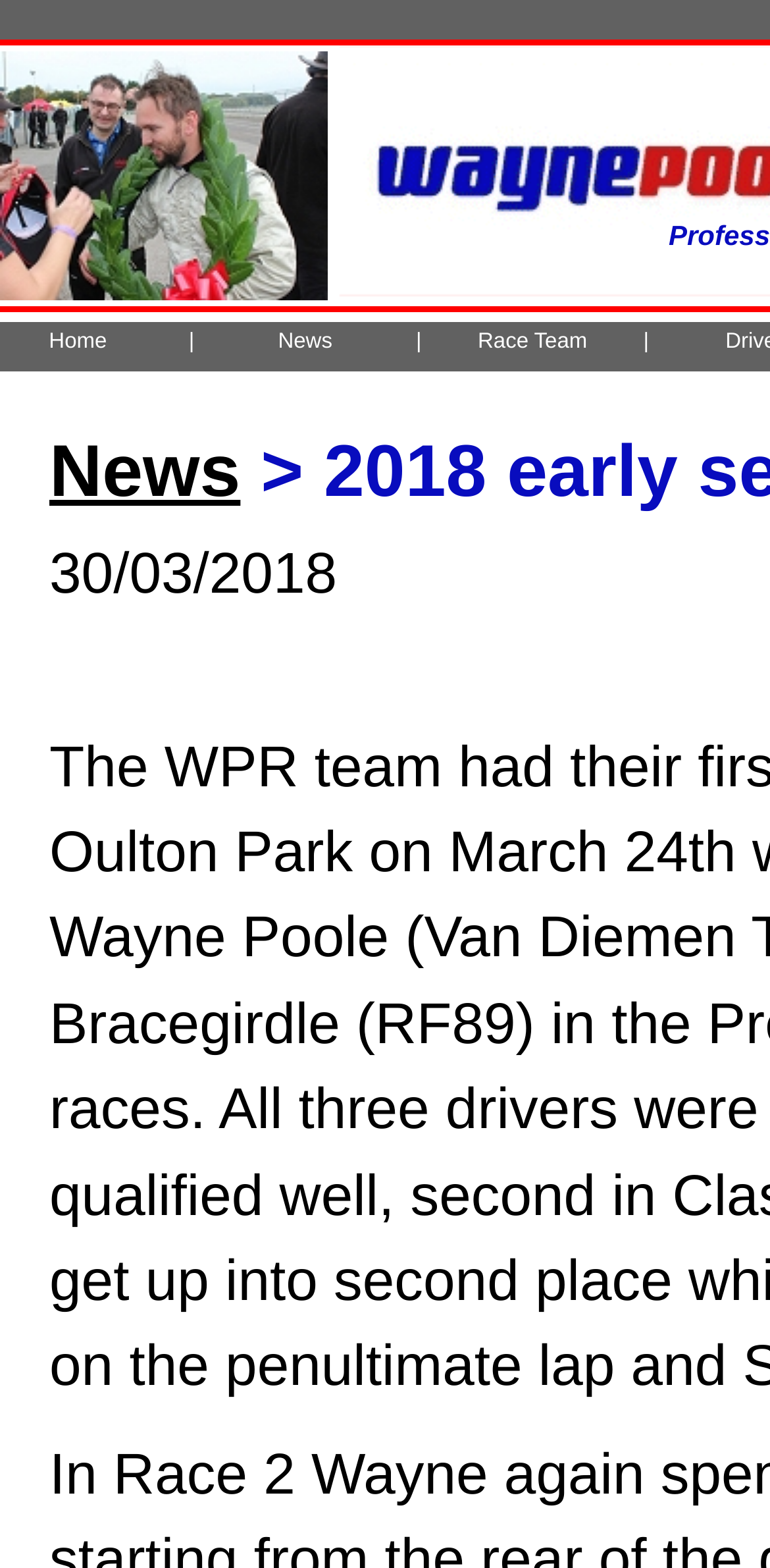Answer the question in a single word or phrase:
Is there an image on the webpage?

Yes